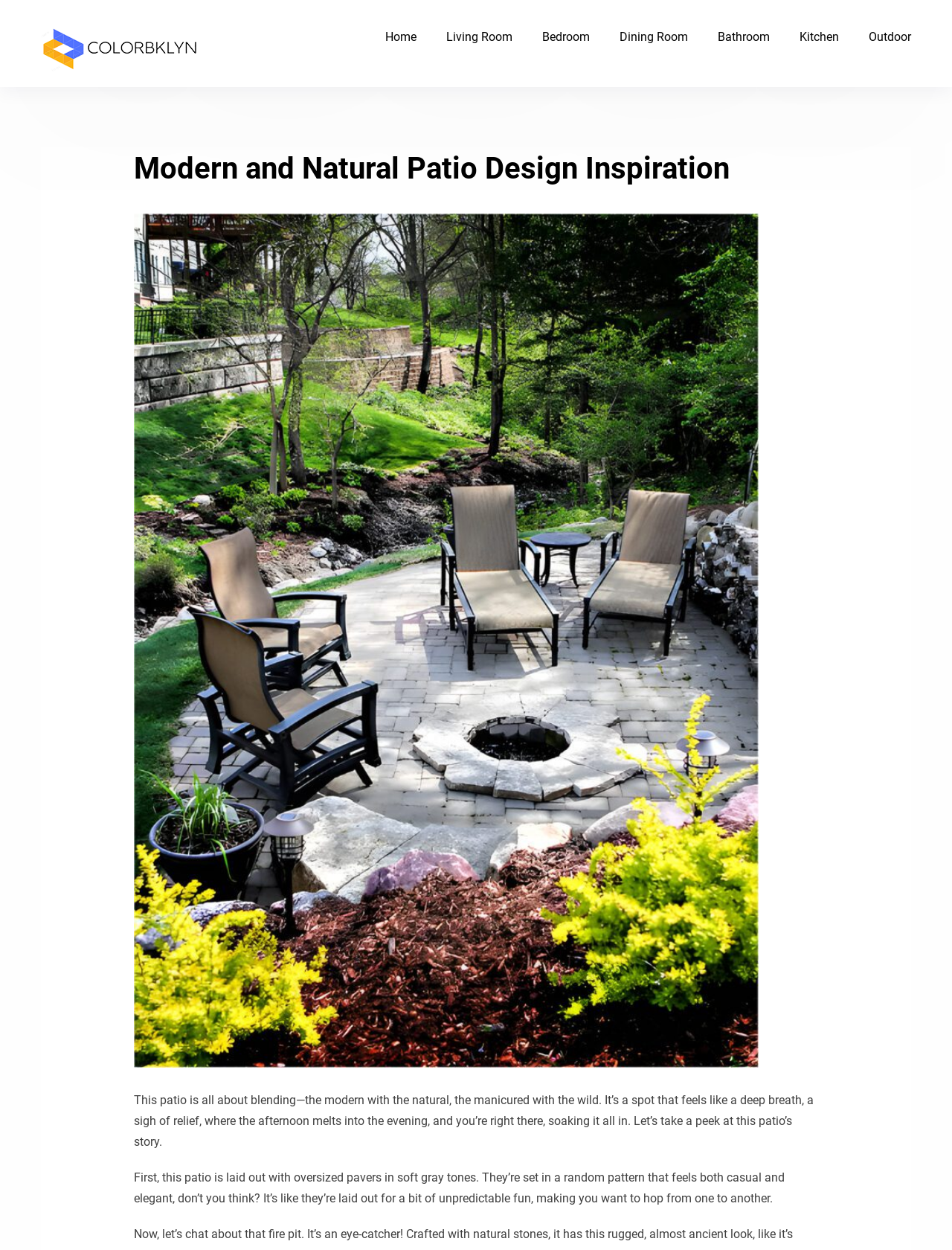What color are the oversized pavers in this patio?
Using the information from the image, answer the question thoroughly.

According to the text, 'First, this patio is laid out with oversized pavers in soft gray tones.', which indicates that the pavers are in soft gray color.